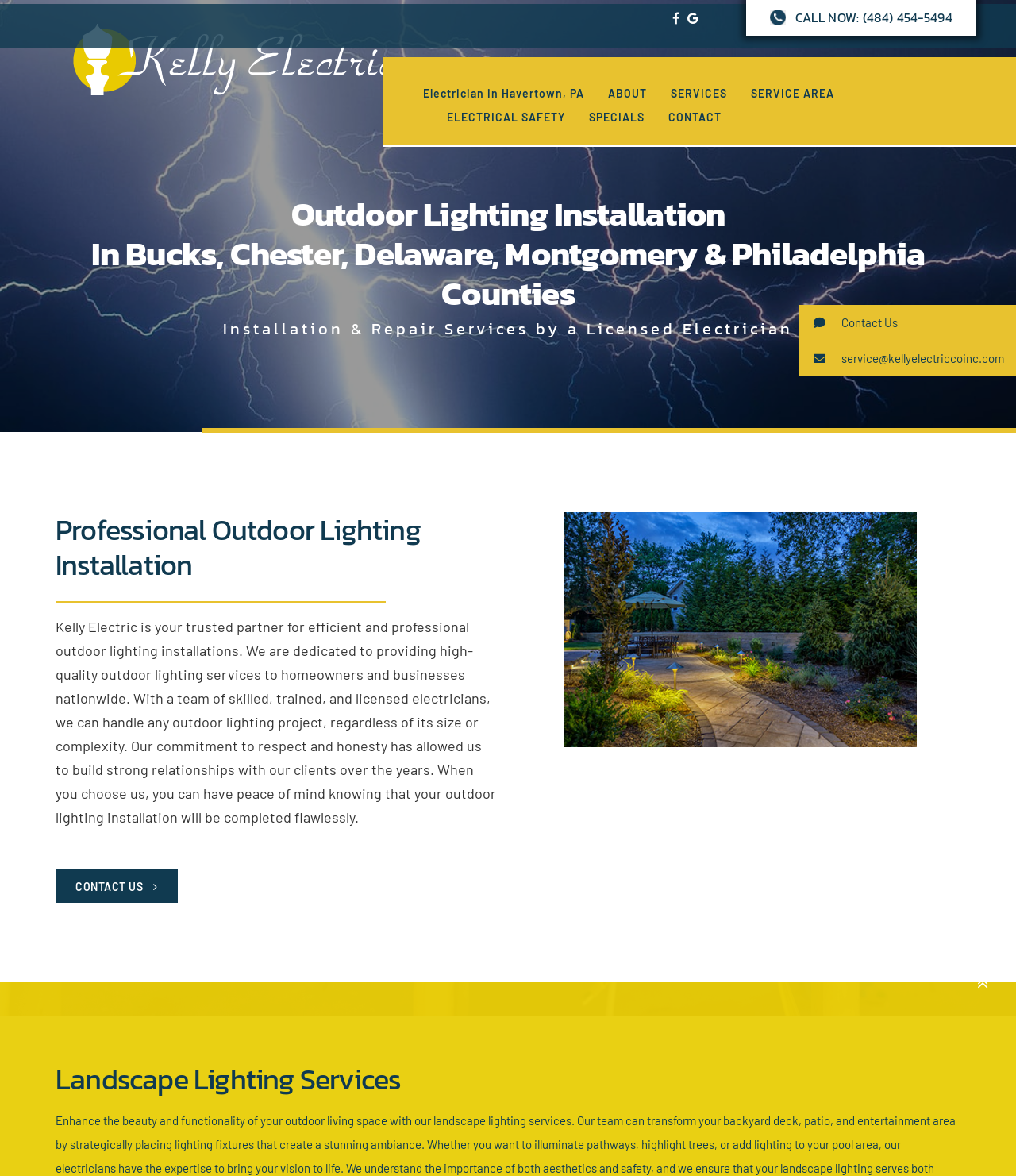Look at the image and write a detailed answer to the question: 
What is the name of the company providing outdoor lighting installation services?

The company name can be found in the top-left corner of the webpage, as a link element with a bounding box of [0.072, 0.02, 0.39, 0.082], which also contains an image with the same name.